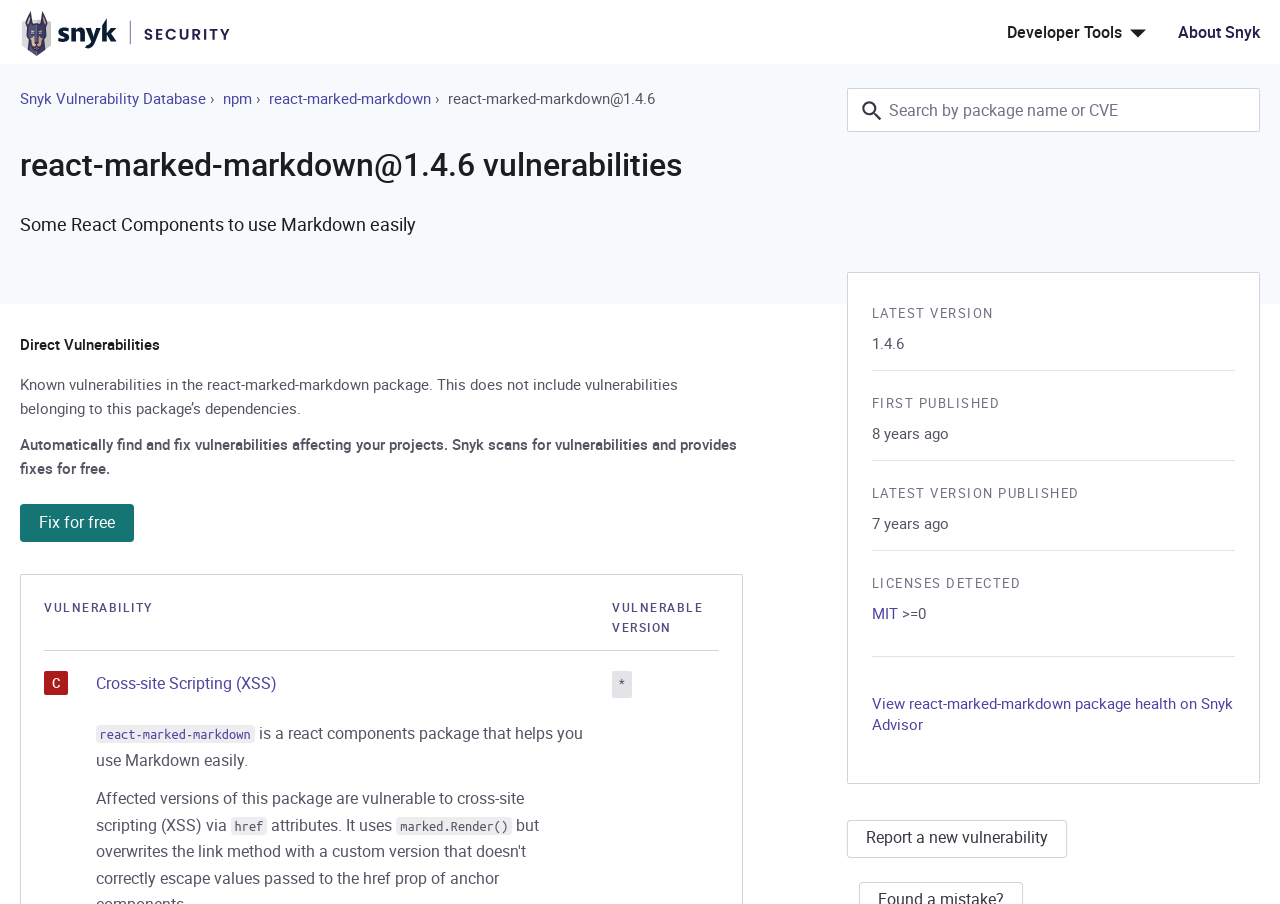Please indicate the bounding box coordinates for the clickable area to complete the following task: "View react-marked-markdown package health on Snyk Advisor". The coordinates should be specified as four float numbers between 0 and 1, i.e., [left, top, right, bottom].

[0.681, 0.767, 0.963, 0.812]